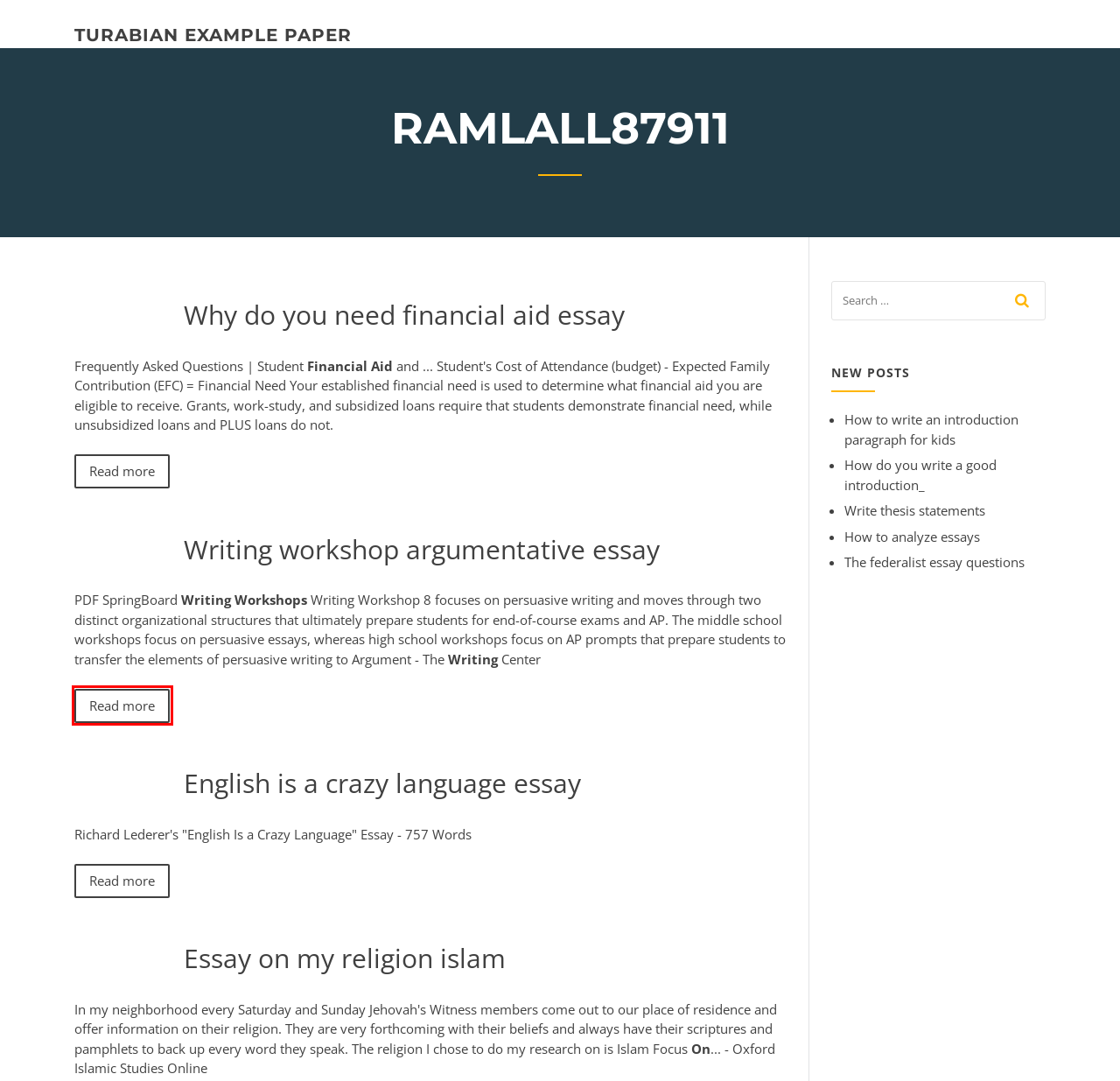Consider the screenshot of a webpage with a red bounding box around an element. Select the webpage description that best corresponds to the new page after clicking the element inside the red bounding box. Here are the candidates:
A. Why do you need financial aid essay vehhb
B. How to write an introduction paragraph for kids csdst
C. Writing workshop argumentative essay eaplb
D. Essay on my religion islam lpxhb
E. Write thesis statements hfzli
F. How to analyze essays uboqp
G. turabian example paper - coursezkajz.netlify.app
H. English is a crazy language essay hotiv

C